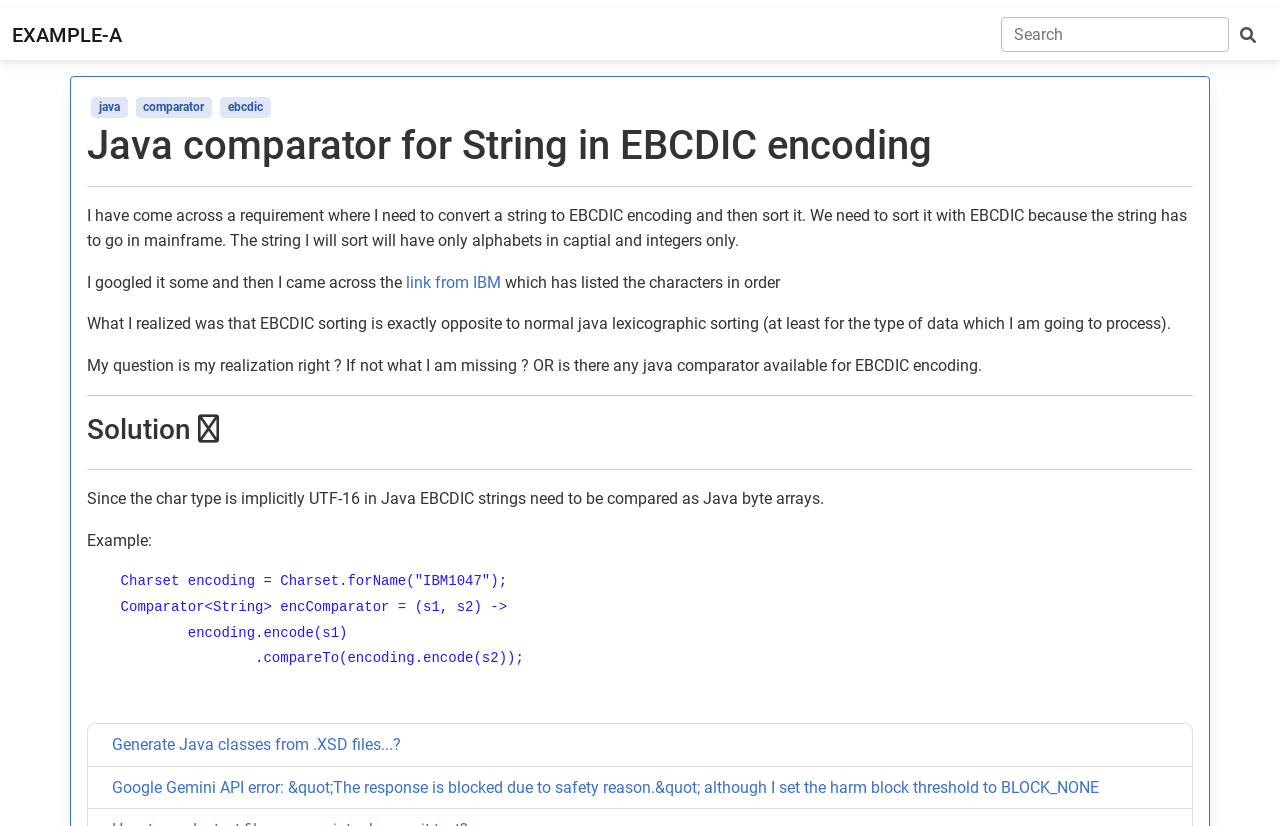Specify the bounding box coordinates for the region that must be clicked to perform the given instruction: "Visit the java page".

[0.071, 0.118, 0.1, 0.142]